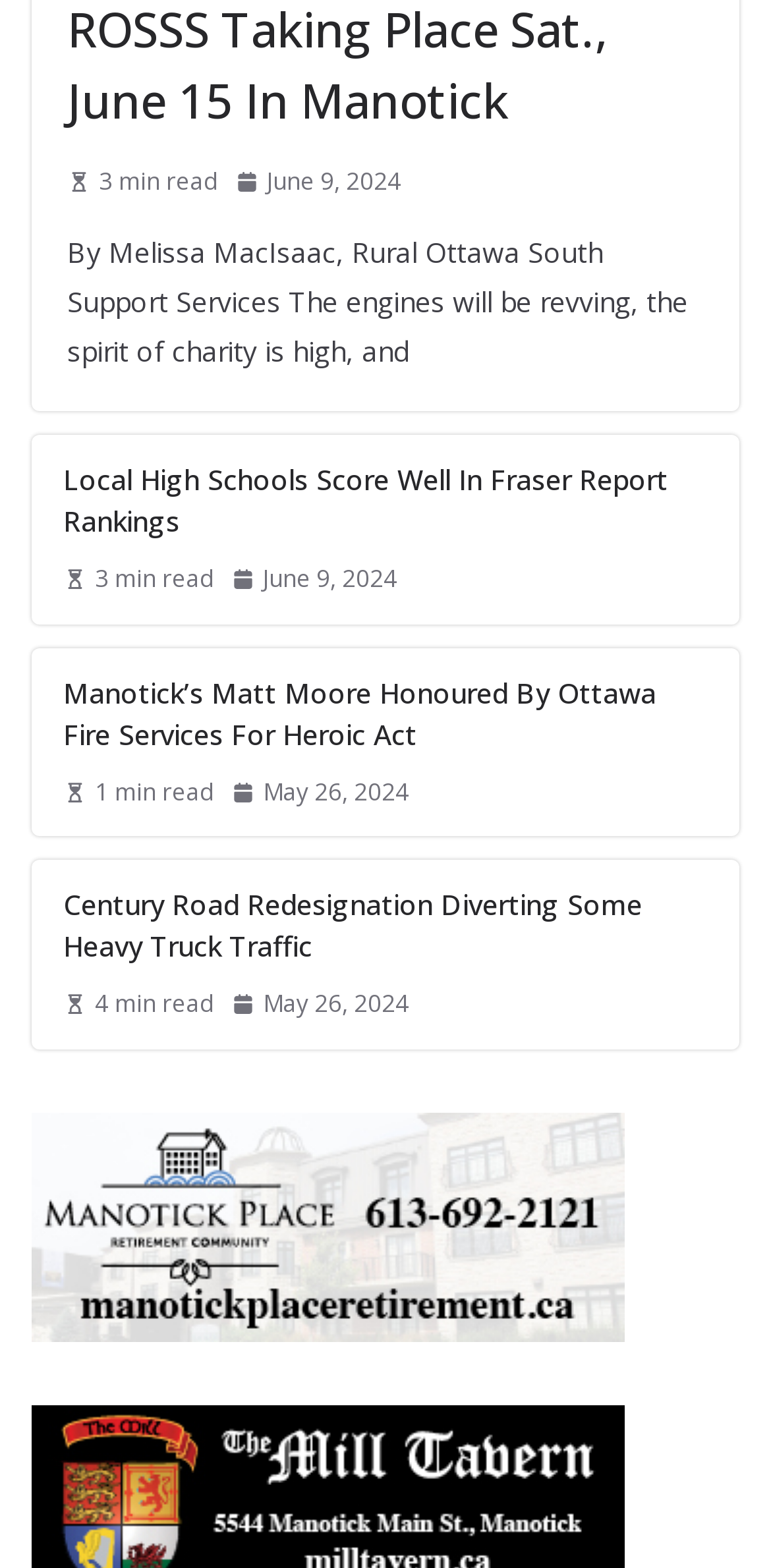Based on the element description aria-label="Marlborough Pub Website", identify the bounding box of the UI element in the given webpage screenshot. The coordinates should be in the format (top-left x, top-left y, bottom-right x, bottom-right y) and must be between 0 and 1.

[0.041, 0.897, 0.81, 0.921]